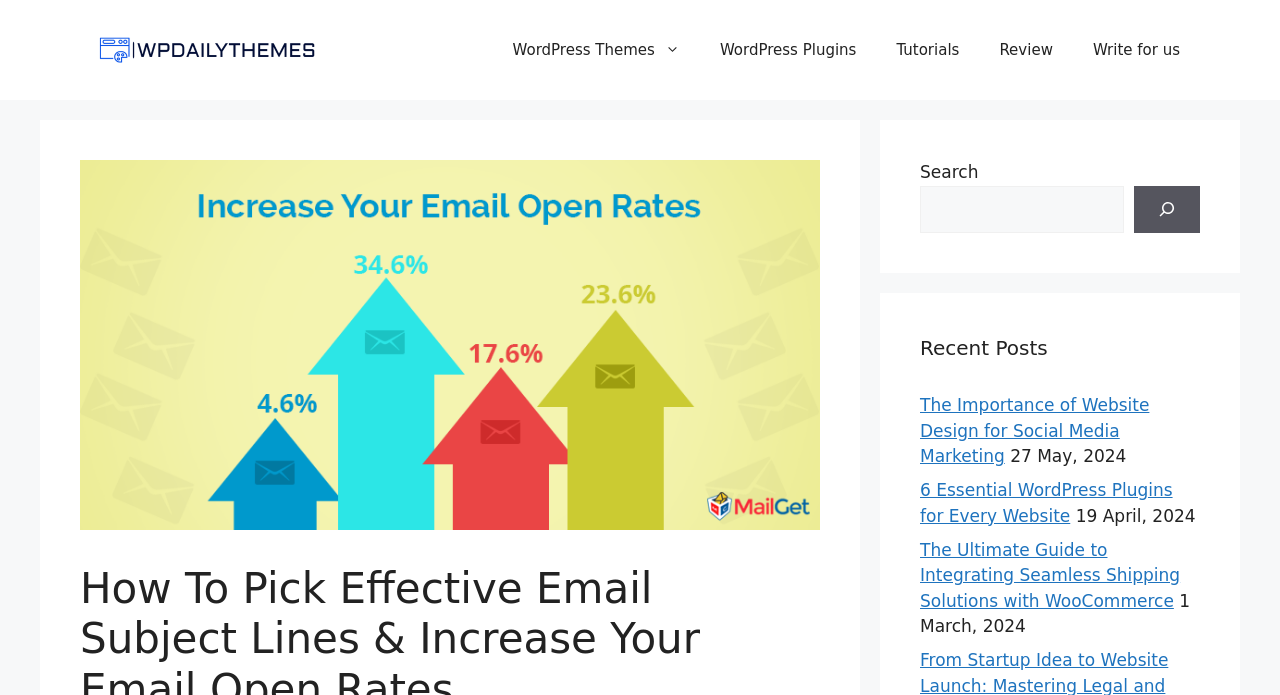Answer briefly with one word or phrase:
What is the purpose of the search box?

To search